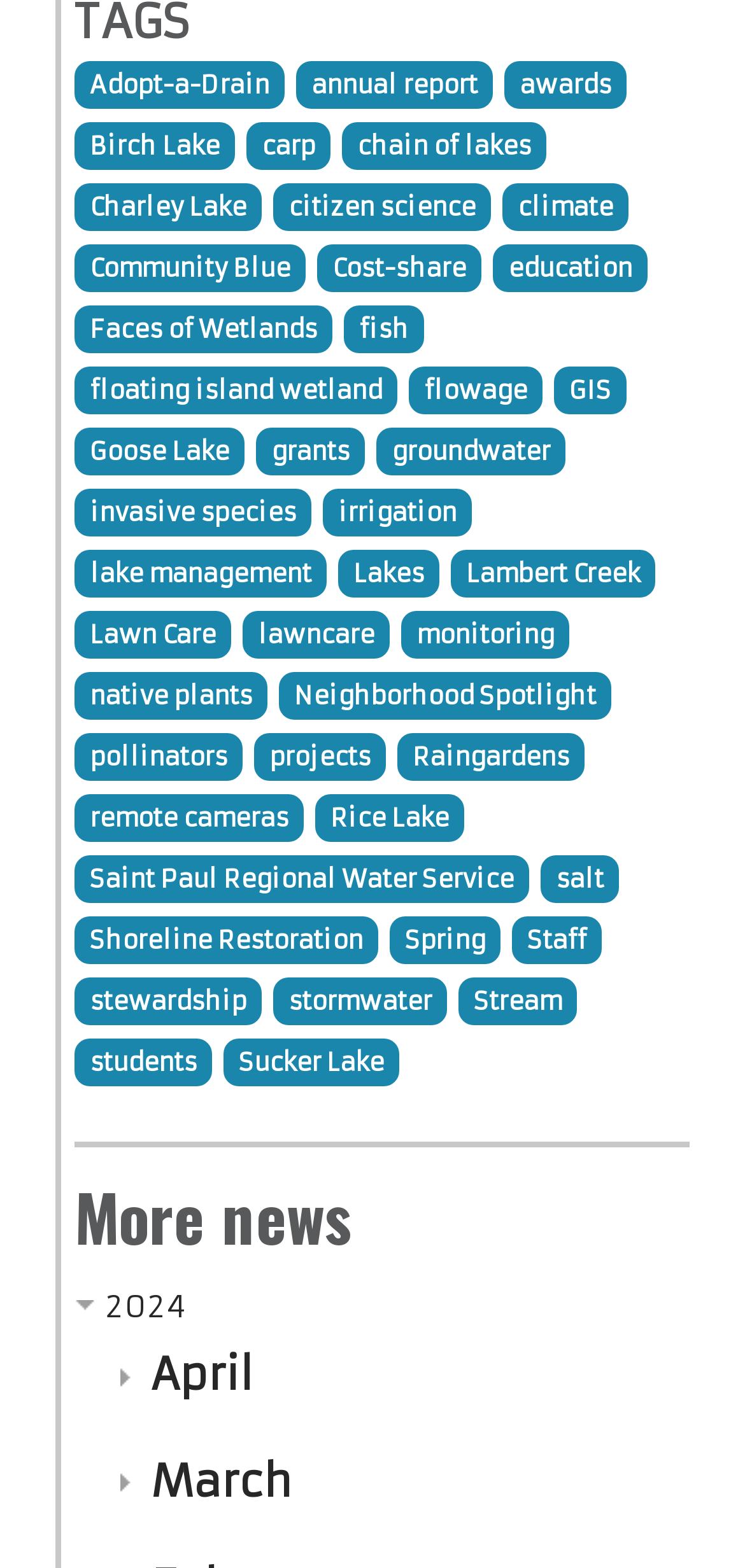What is the latest news item on the webpage?
Look at the image and provide a short answer using one word or a phrase.

April 2024